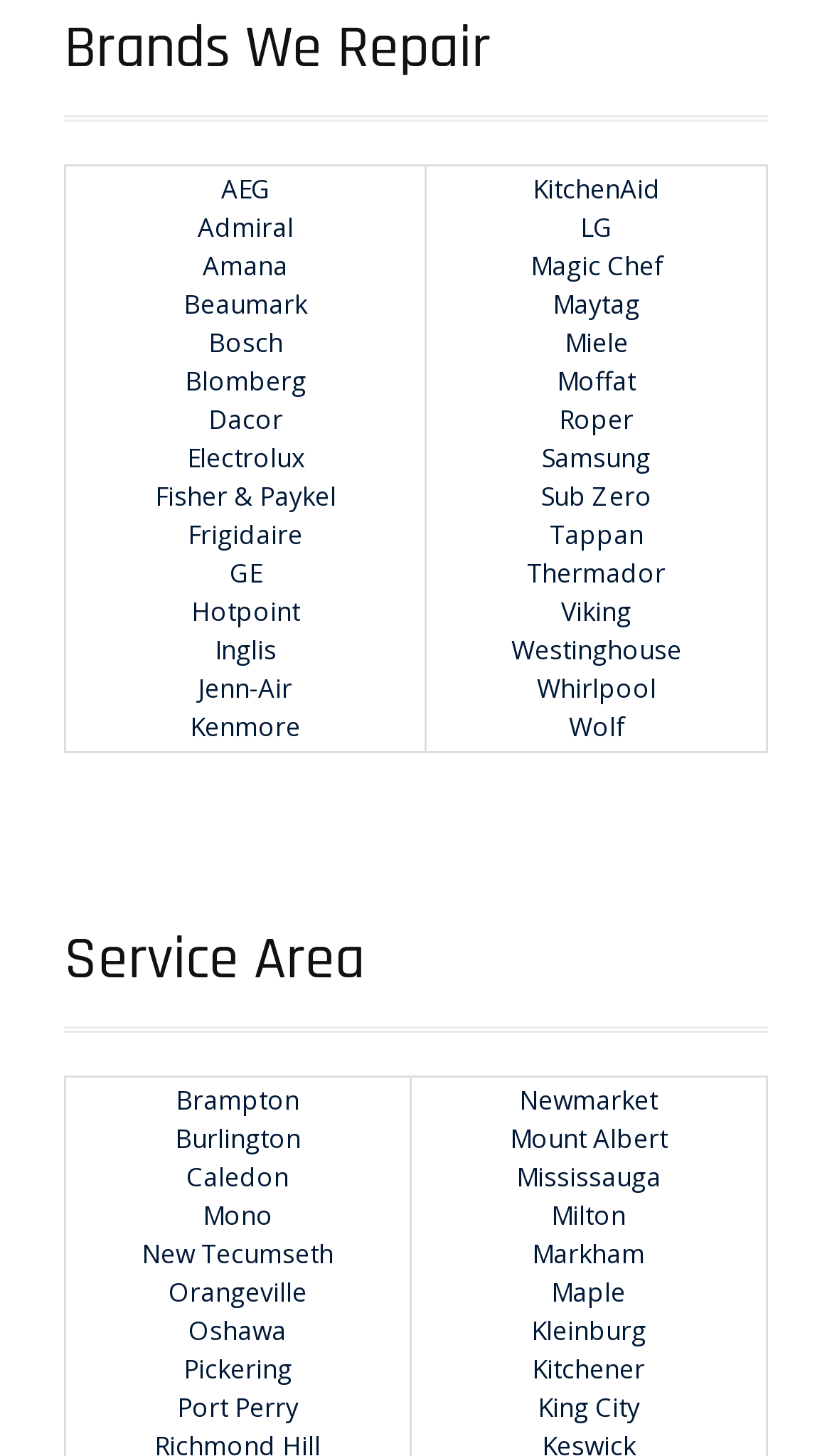Can you find the bounding box coordinates for the element that needs to be clicked to execute this instruction: "View service area in Brampton"? The coordinates should be given as four float numbers between 0 and 1, i.e., [left, top, right, bottom].

[0.211, 0.743, 0.36, 0.768]